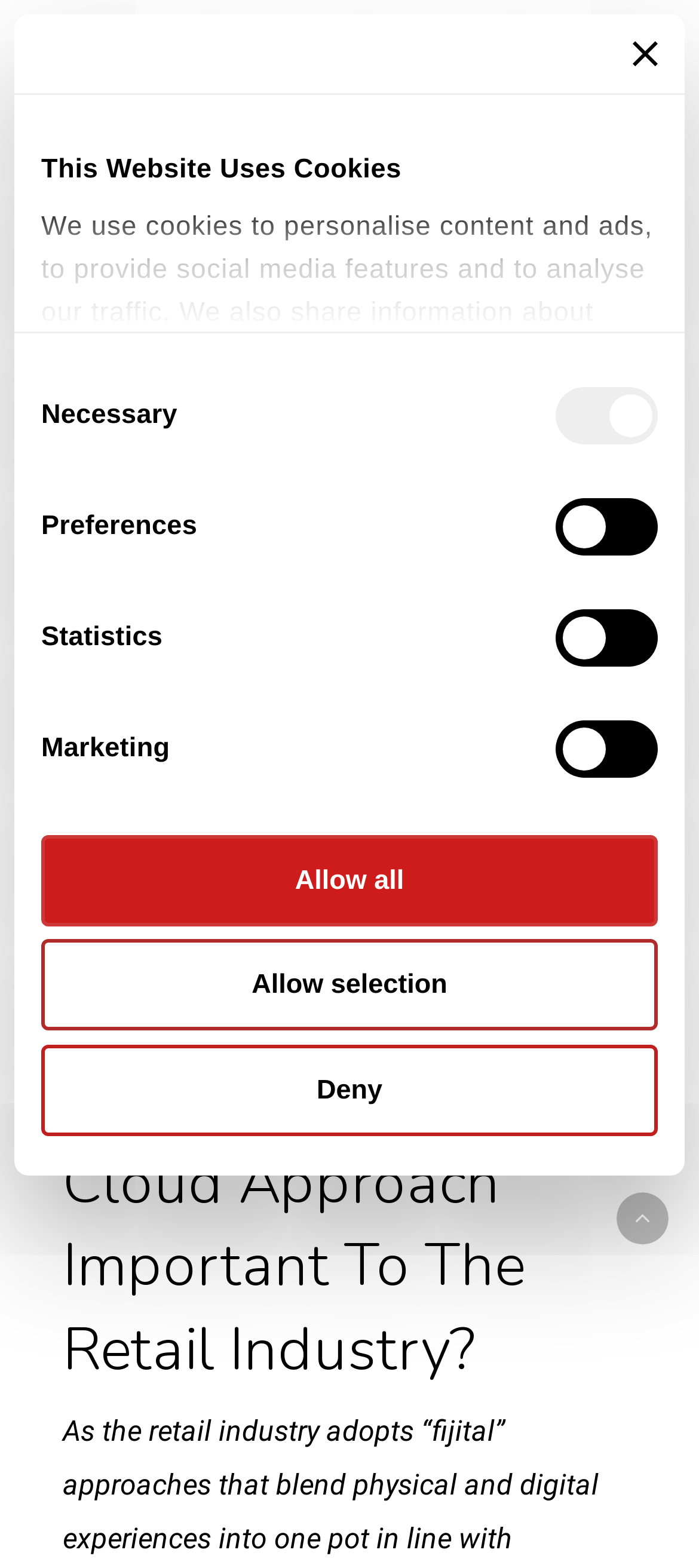Using the element description: "parent_node: This Website Uses Cookies", determine the bounding box coordinates for the specified UI element. The coordinates should be four float numbers between 0 and 1, [left, top, right, bottom].

[0.882, 0.761, 0.956, 0.794]